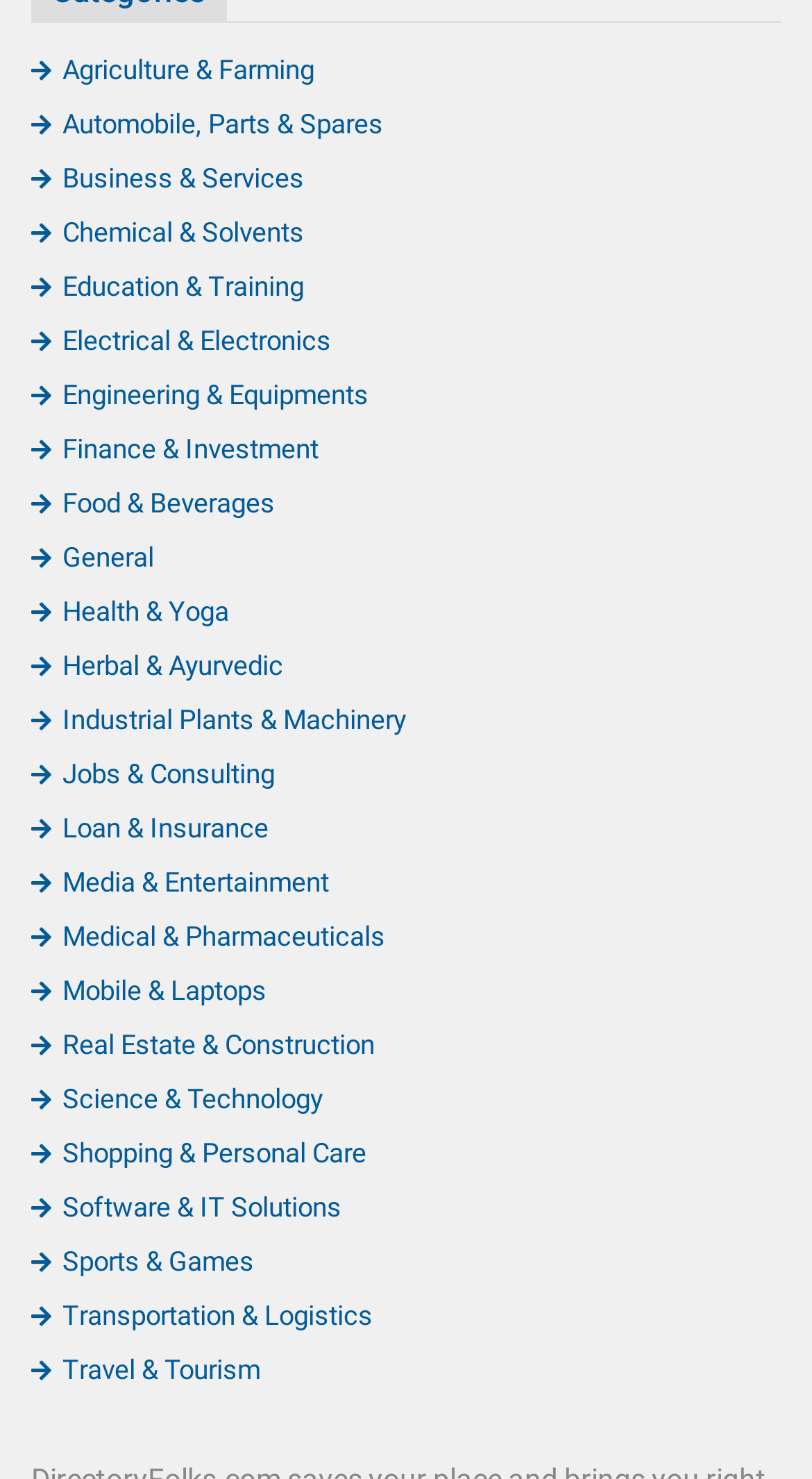Determine the bounding box coordinates of the UI element described by: "Automobile, Parts & Spares".

[0.038, 0.074, 0.472, 0.095]